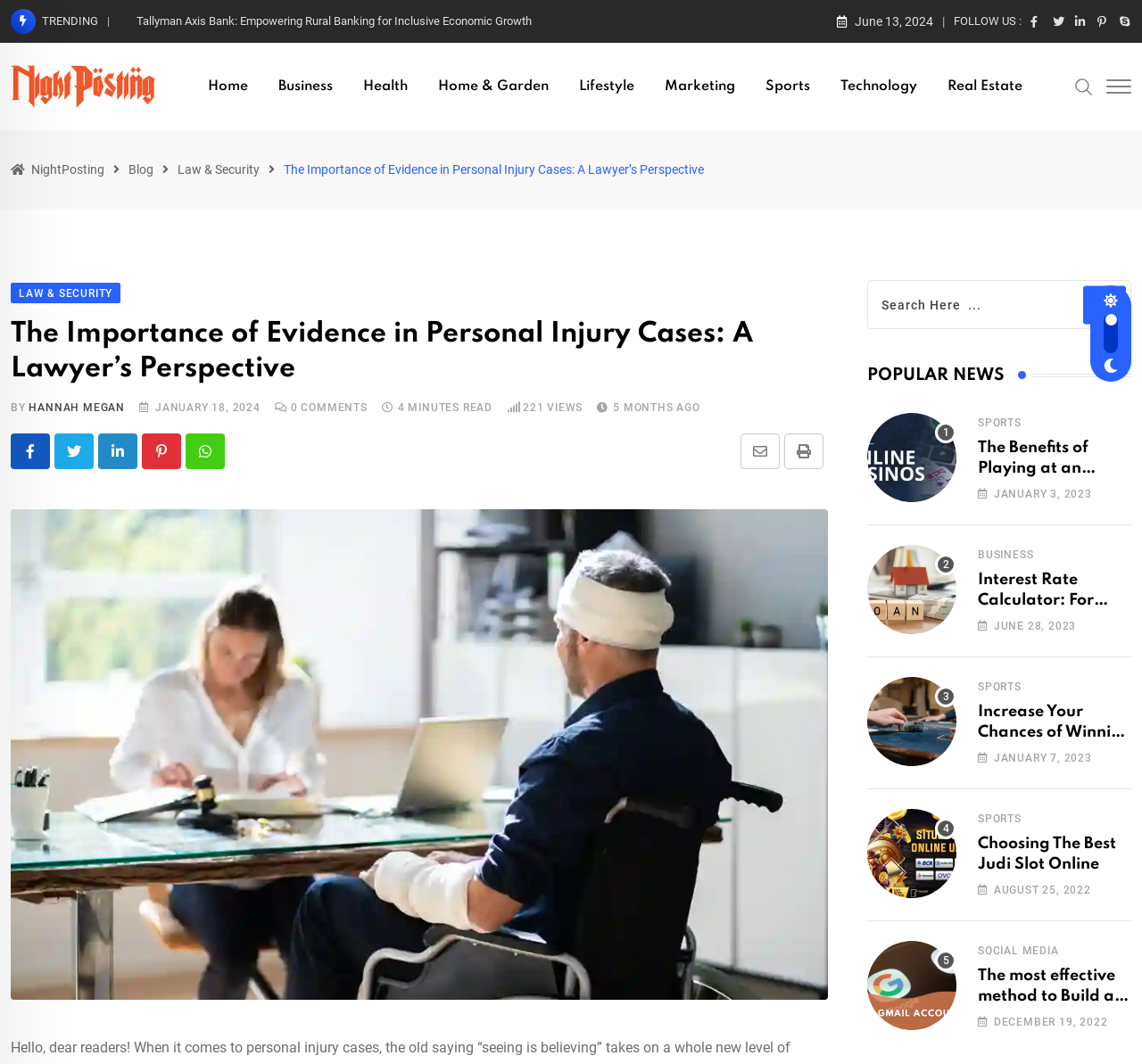Refer to the image and answer the question with as much detail as possible: What is the date of the article?

I found the date of the article by looking at the static text 'JANUARY 18, 2024' located below the article title.